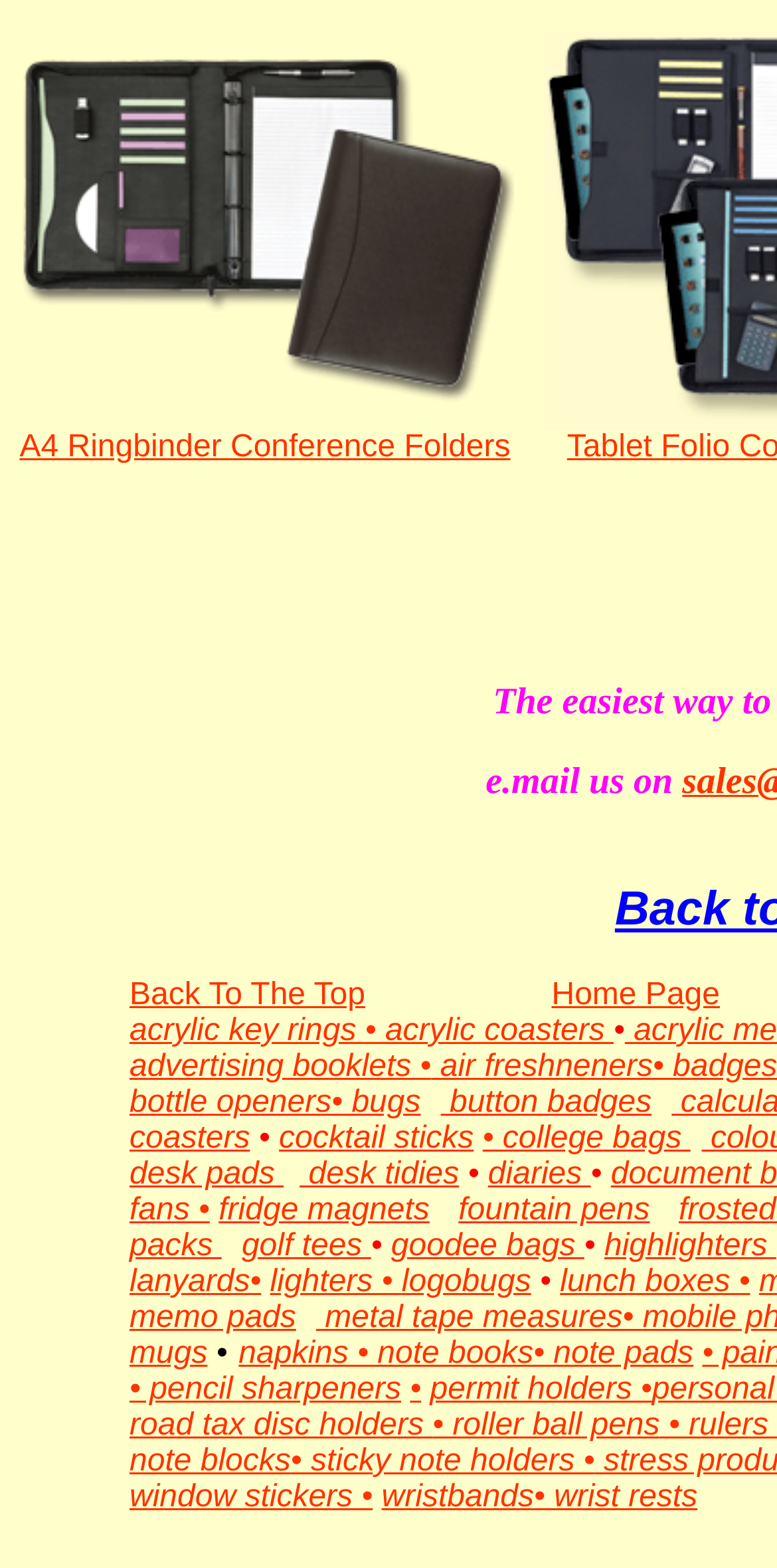Locate the bounding box coordinates of the segment that needs to be clicked to meet this instruction: "Explore bottle openers".

[0.167, 0.692, 0.441, 0.714]